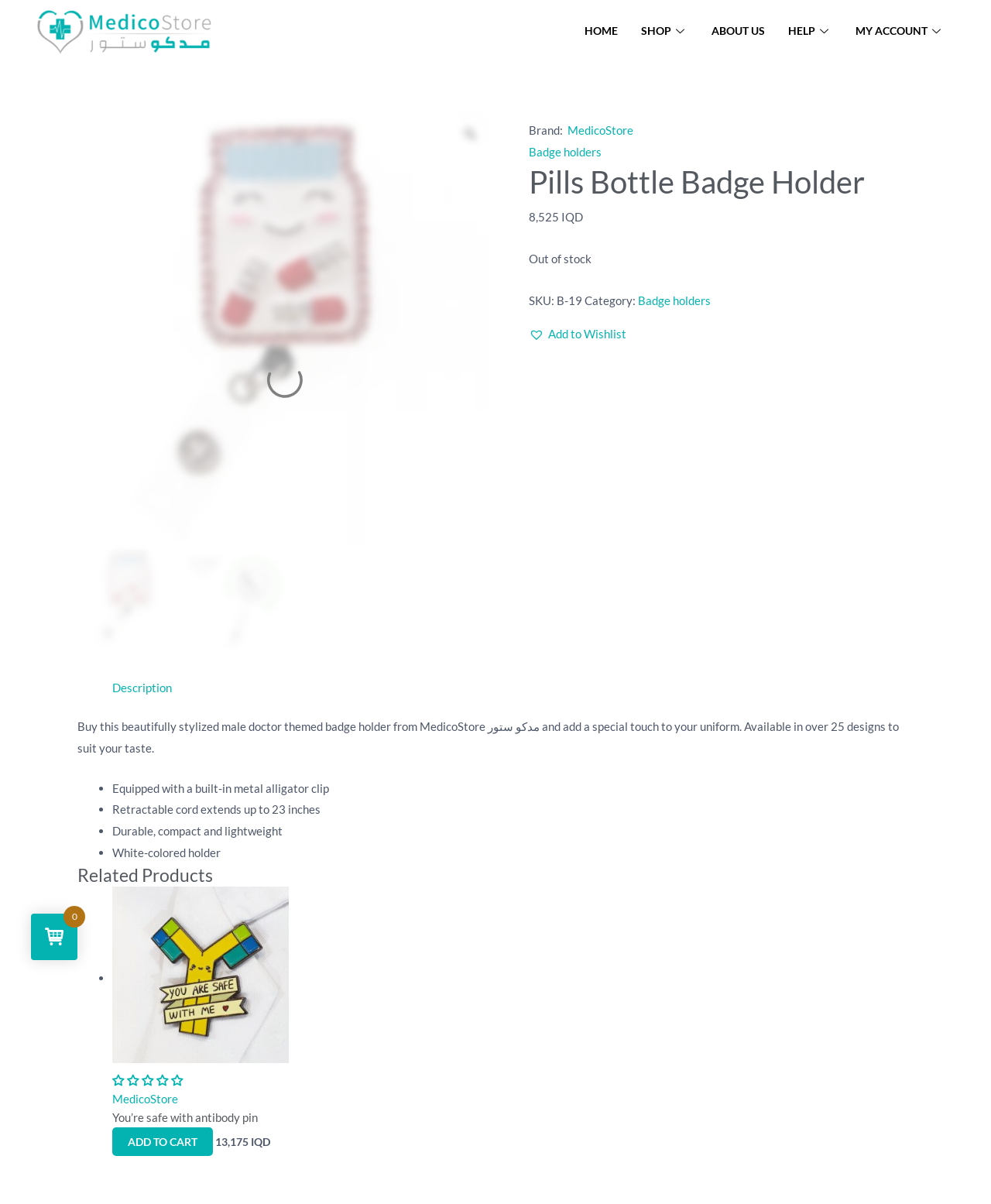What is the color of the badge holder? Based on the screenshot, please respond with a single word or phrase.

White